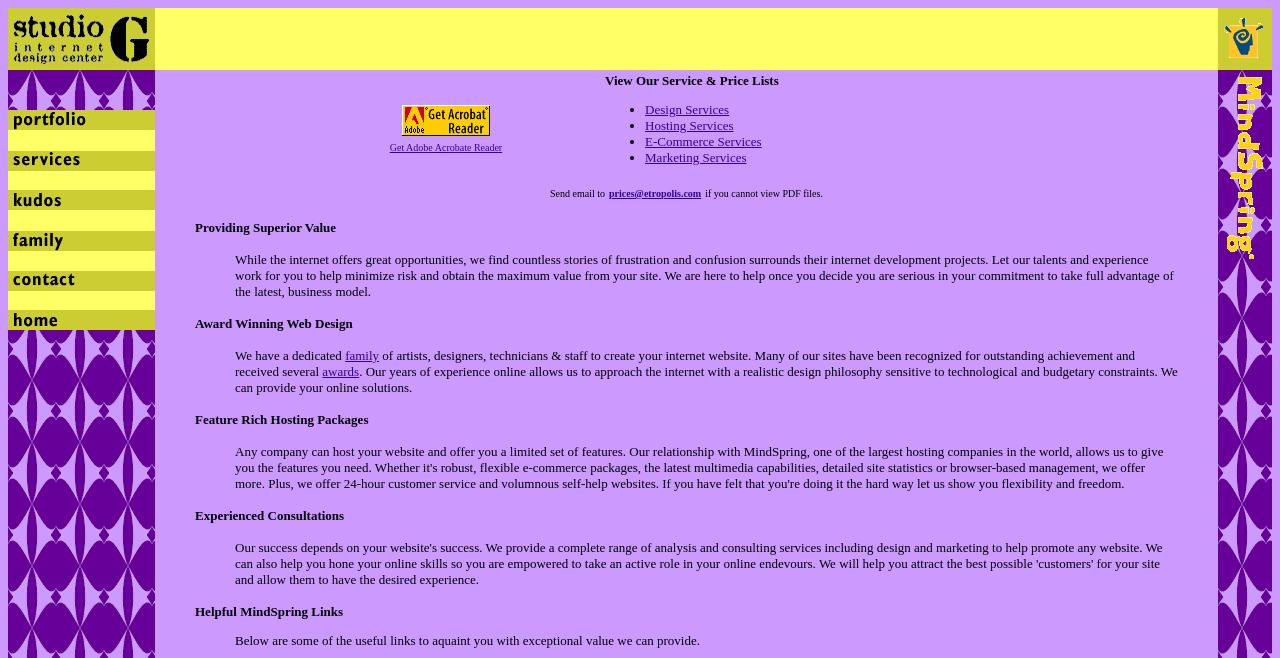Generate a comprehensive caption for the webpage you are viewing.

The webpage is about Studio G, a company that offers various services related to web design, hosting, e-commerce, and marketing. At the top of the page, there is a logo of Studio G, accompanied by a link to Mindspring Business Services on the right side. Below this, there is a navigation menu with several buttons.

The main content of the page is divided into several sections. The first section has a heading "Providing Superior Value" and a blockquote that describes the company's mission to help clients minimize risk and obtain maximum value from their website.

The next section is about award-winning web design, with a heading and a blockquote that describes the company's team of artists, designers, and technicians who create internet websites. This section also mentions that many of their sites have received awards.

Following this, there are sections about feature-rich hosting packages, experienced consultations, and helpful MindSpring links. Each of these sections has a heading and a blockquote that provides more information about the respective service.

On the right side of the page, there is a table with links to various services, including Design Services, Hosting Services, E-Commerce Services, and Marketing Services. There is also a link to get Adobe Acrobat Reader and a note about sending email to prices@etropolis.com if you cannot view PDF files.

Throughout the page, there are several images, including the Studio G logo, the Mindspring Business Services logo, and spacers that separate the different sections.